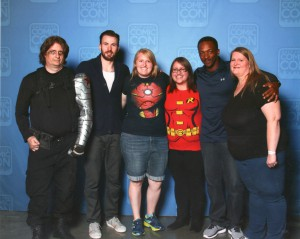Provide a brief response using a word or short phrase to this question:
What is the event where this photo was taken?

Salt Lake Comic Con 2015